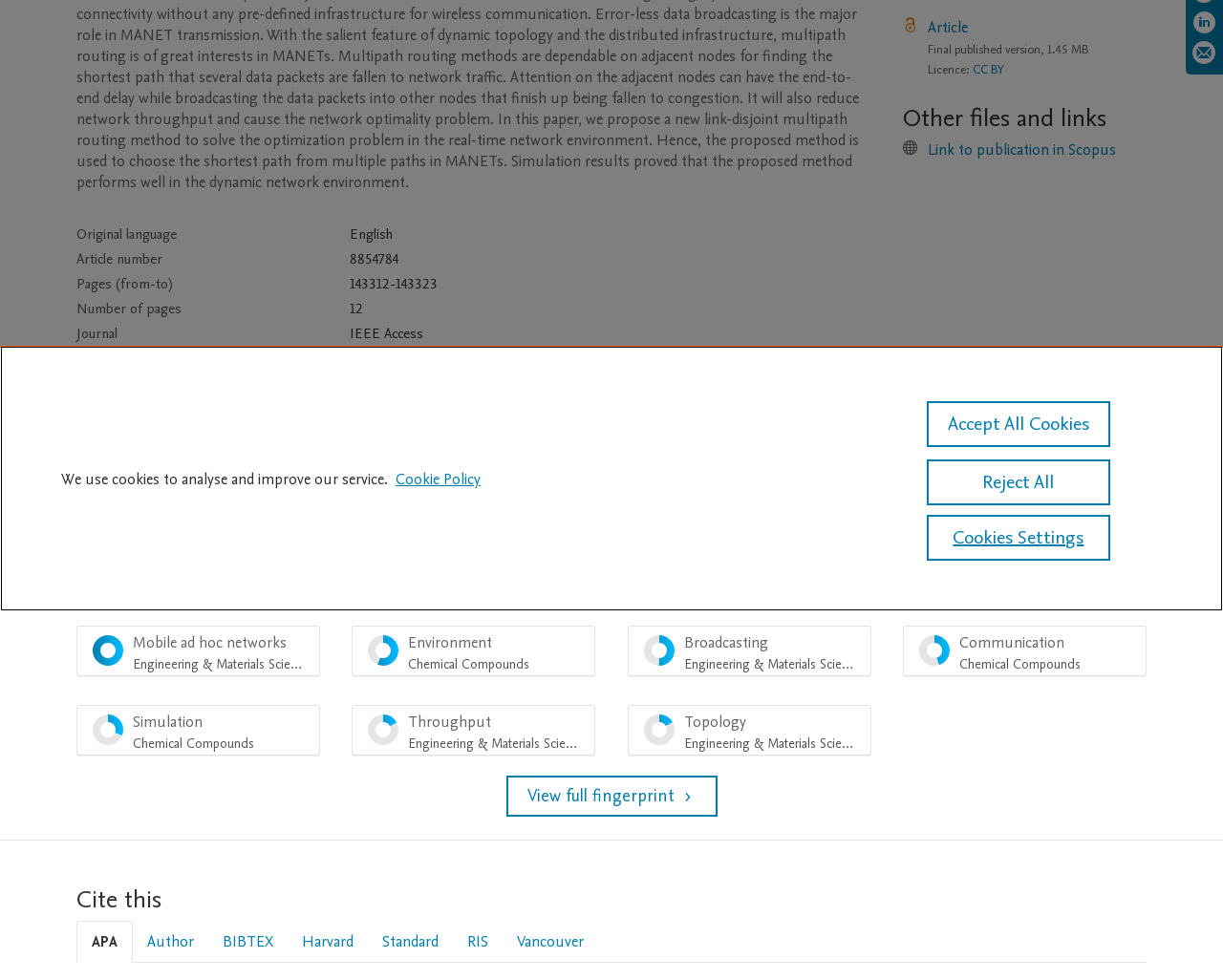Identify the bounding box coordinates for the UI element described by the following text: "Link to publication in Scopus". Provide the coordinates as four float numbers between 0 and 1, in the format [left, top, right, bottom].

[0.759, 0.142, 0.913, 0.163]